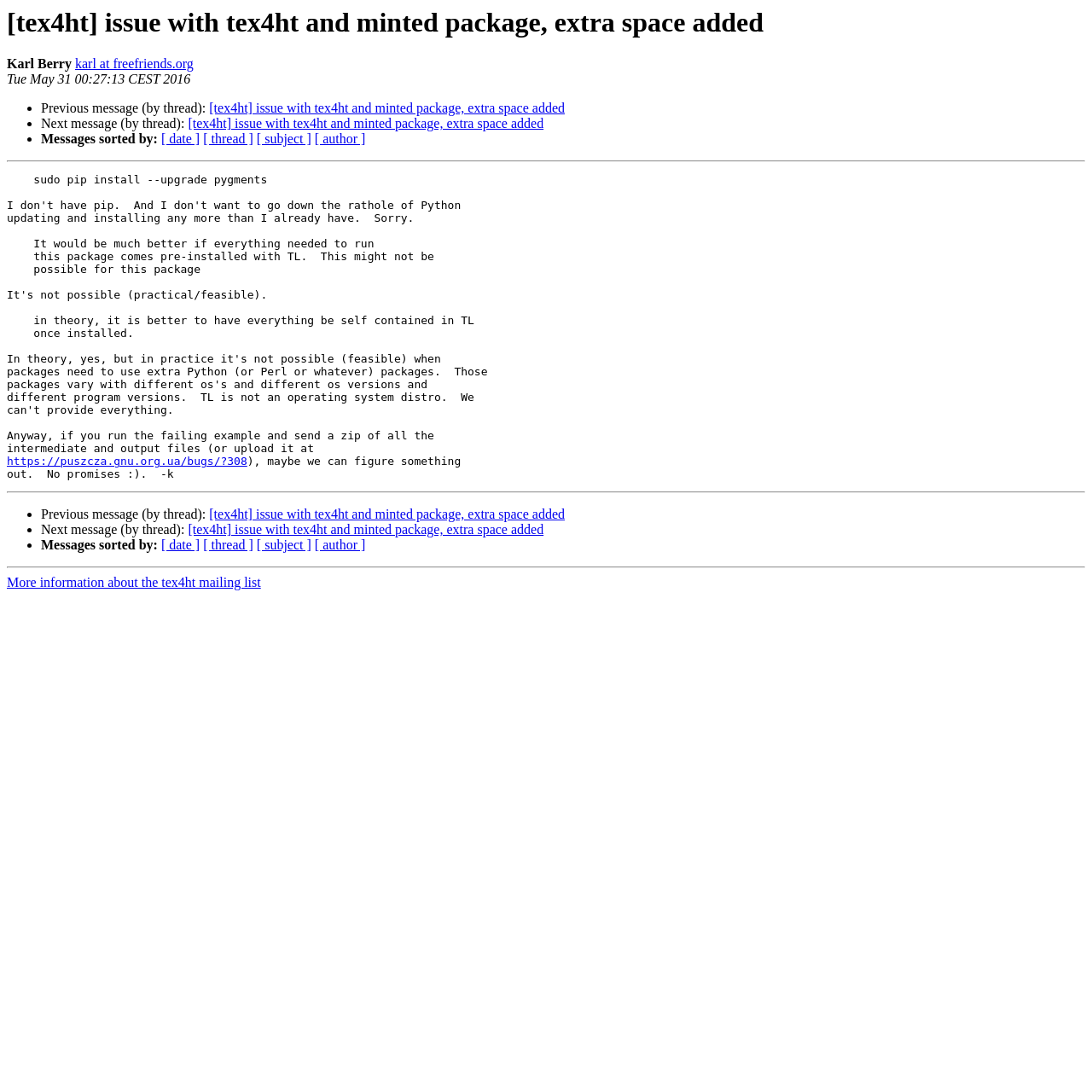Identify the bounding box coordinates of the clickable region necessary to fulfill the following instruction: "View more information about the tex4ht mailing list". The bounding box coordinates should be four float numbers between 0 and 1, i.e., [left, top, right, bottom].

[0.006, 0.527, 0.239, 0.54]